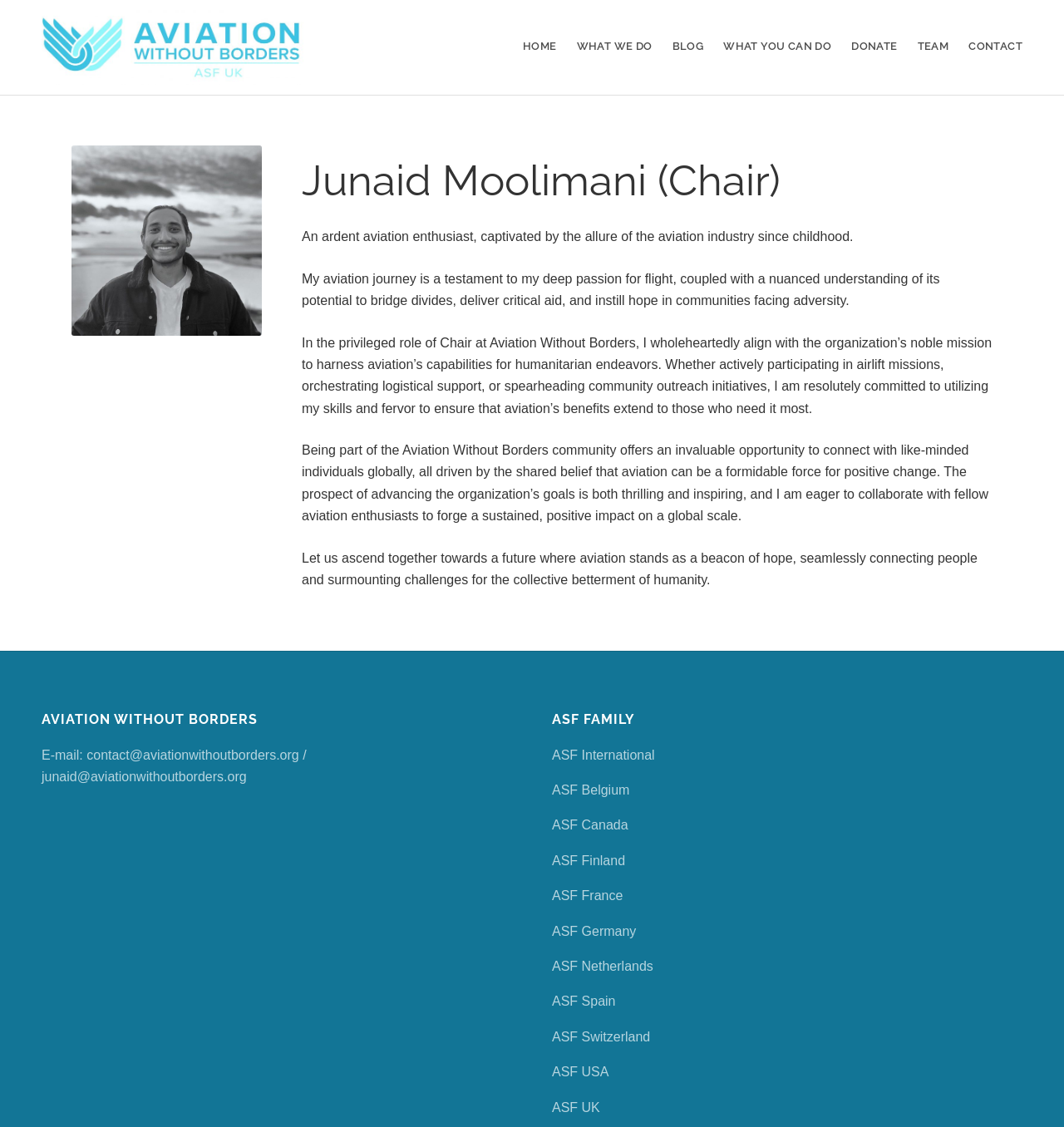Please answer the following question using a single word or phrase: How many main navigation links are there?

6